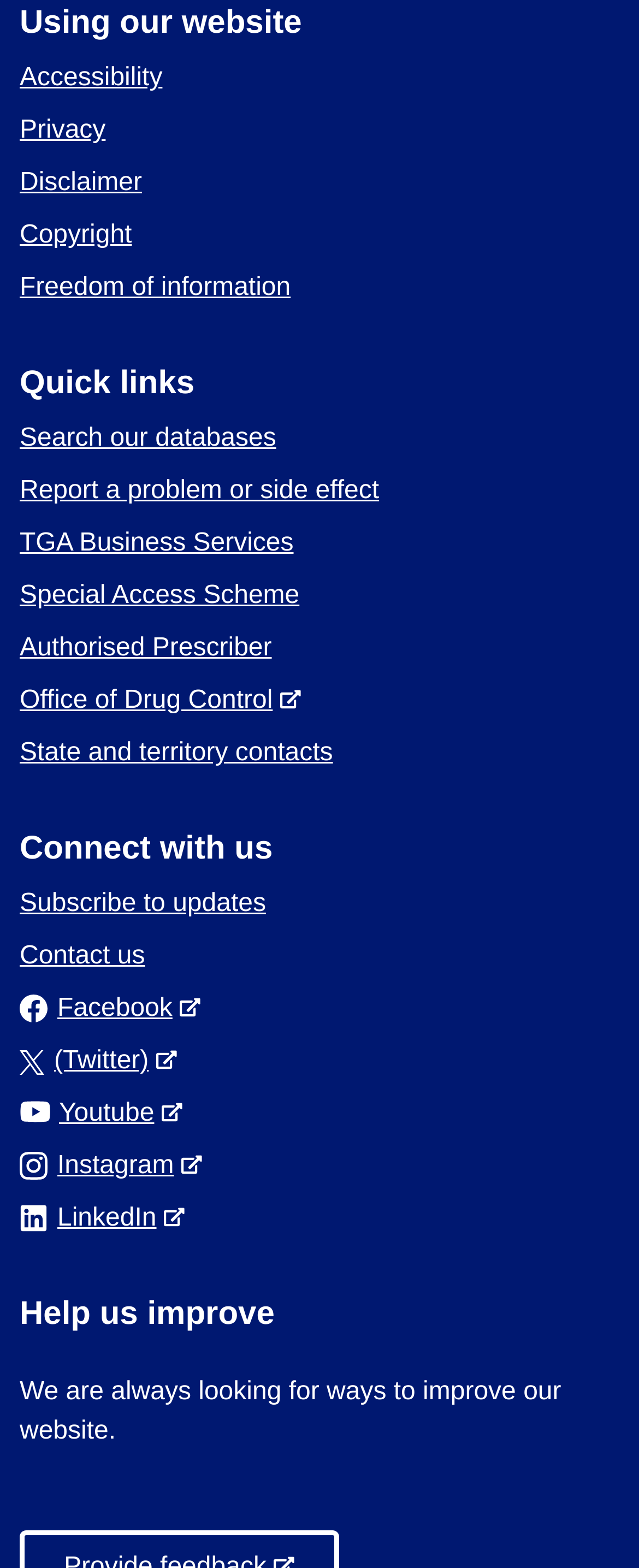Please locate the bounding box coordinates for the element that should be clicked to achieve the following instruction: "Search our databases". Ensure the coordinates are given as four float numbers between 0 and 1, i.e., [left, top, right, bottom].

[0.031, 0.271, 0.432, 0.289]